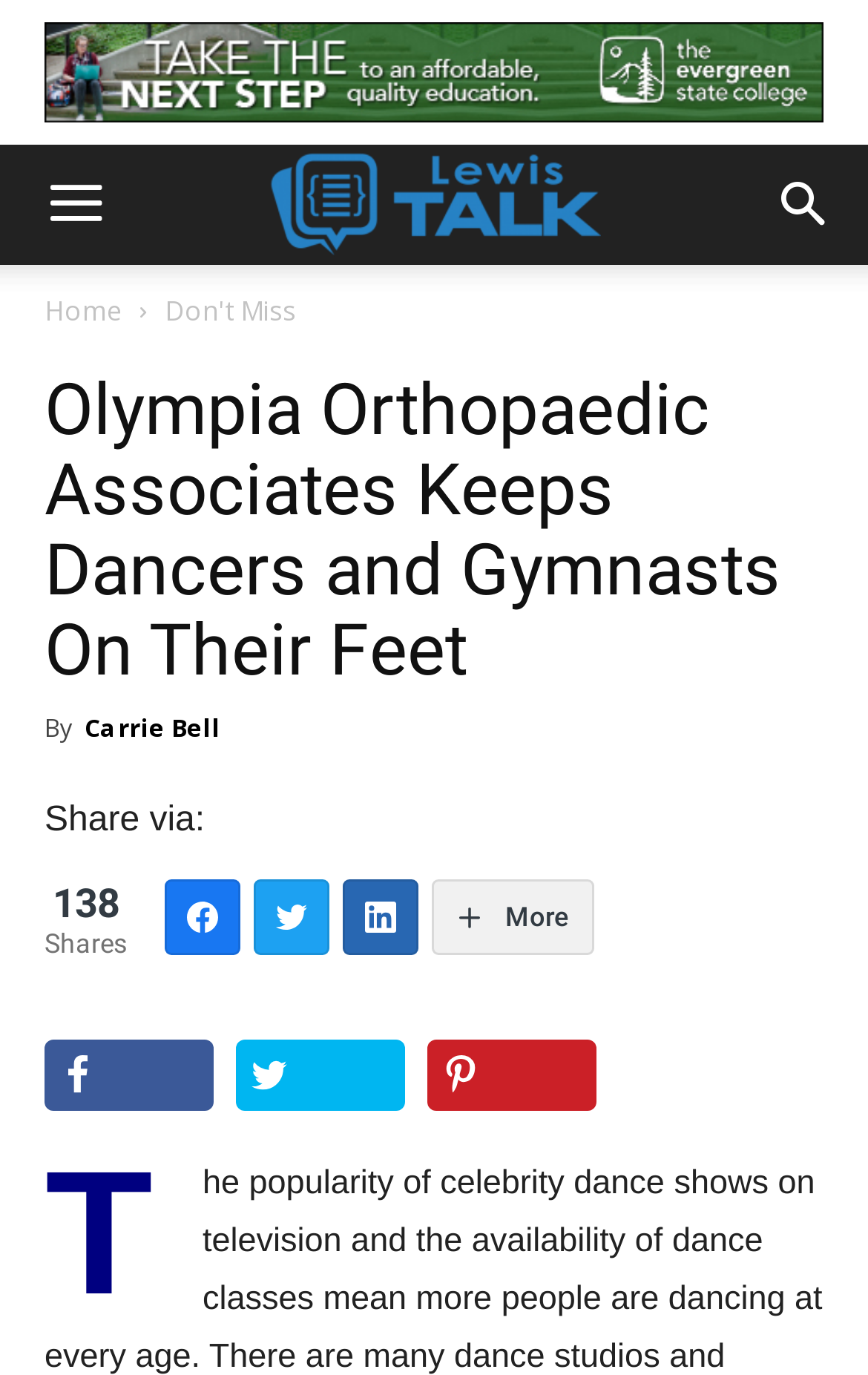Answer the question below with a single word or a brief phrase: 
What social media platforms can you share this article on?

Facebook, Twitter, Pinterest